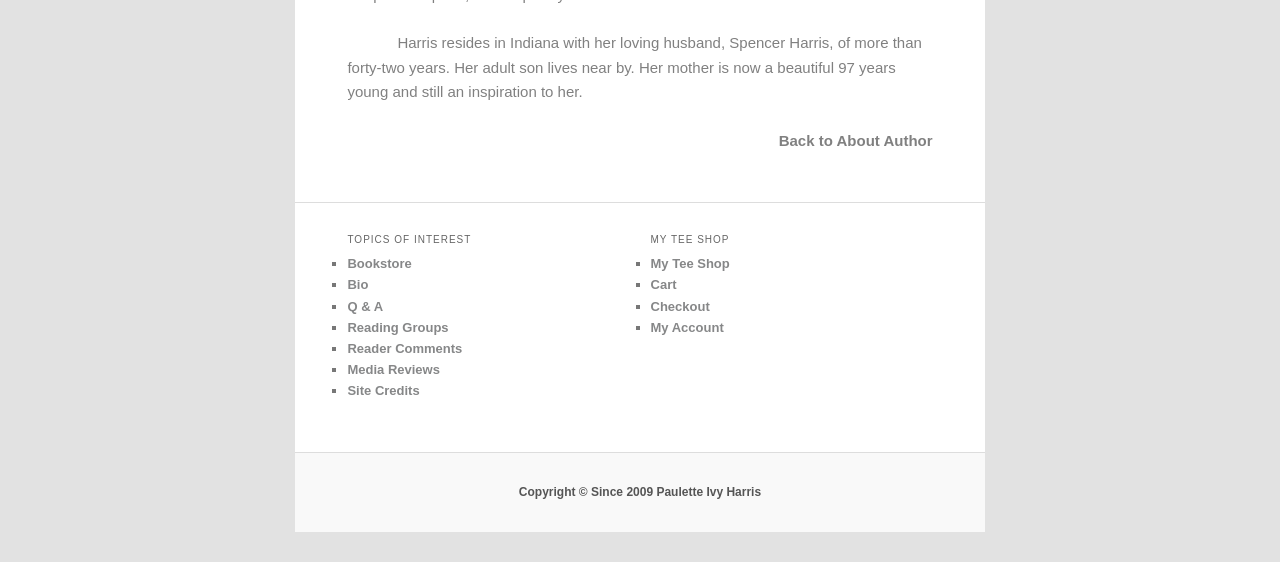Give the bounding box coordinates for the element described as: "Start Here".

None